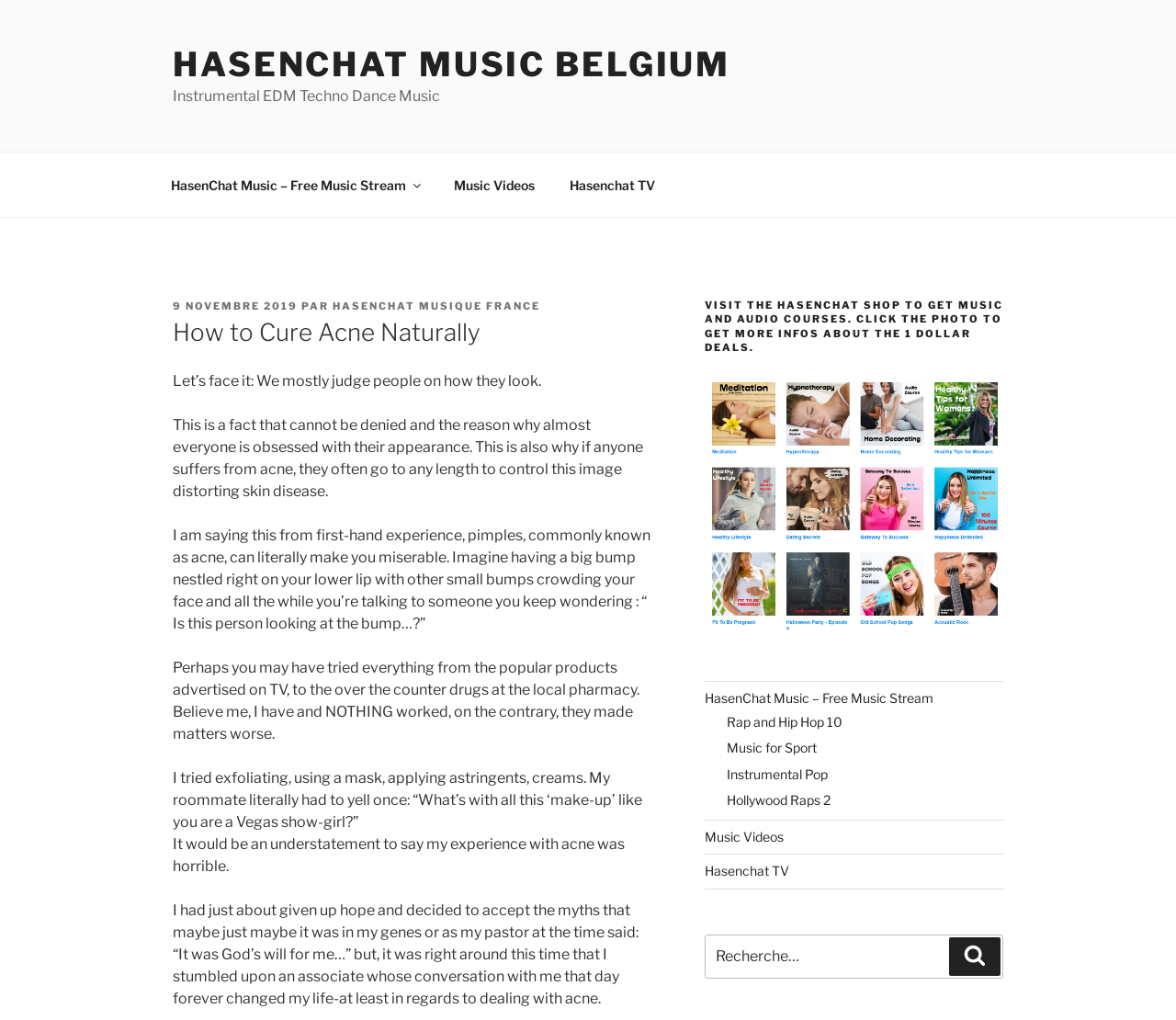Specify the bounding box coordinates of the area that needs to be clicked to achieve the following instruction: "Click on the 'Music Videos' link".

[0.372, 0.159, 0.468, 0.203]